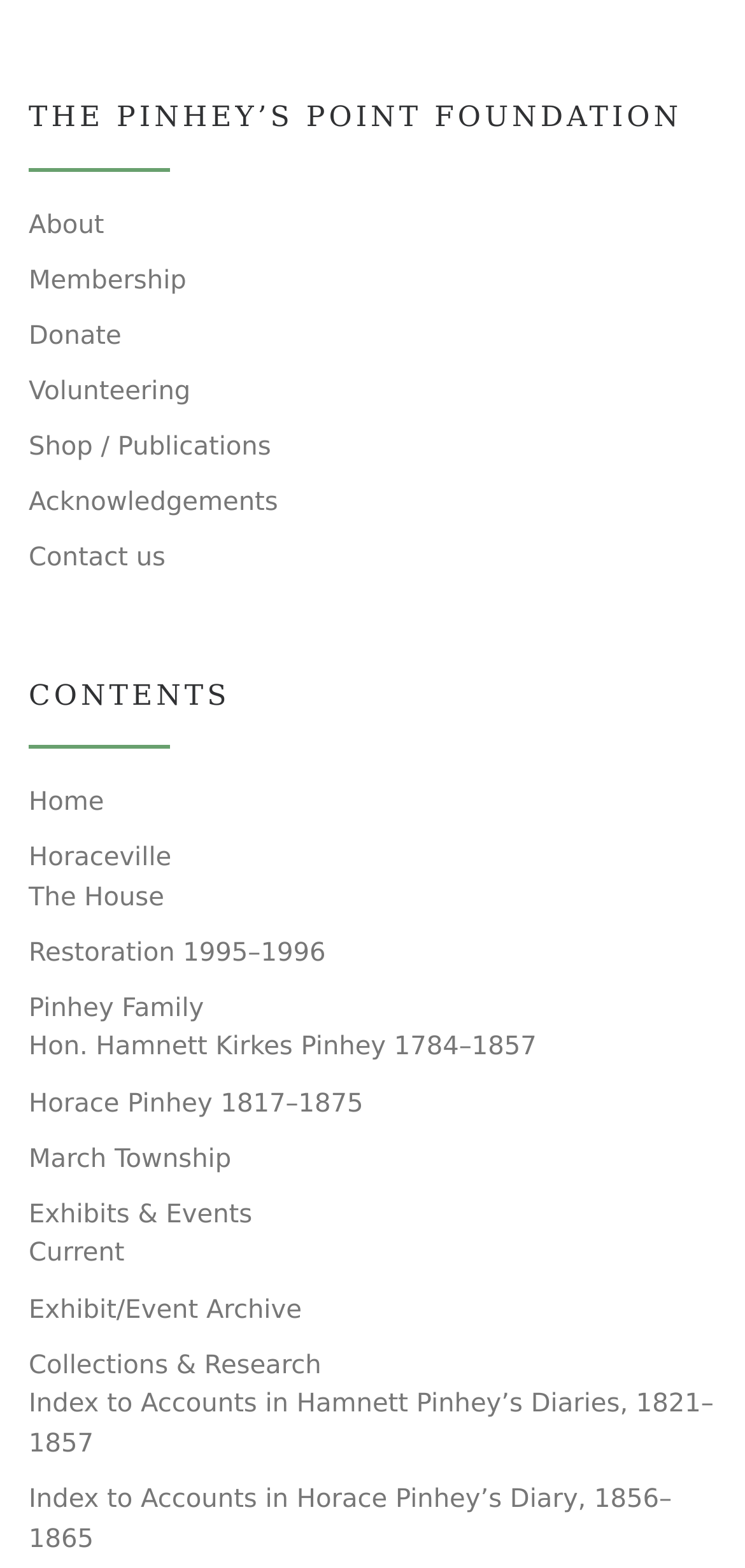Locate the bounding box of the UI element defined by this description: "Exhibits & Events". The coordinates should be given as four float numbers between 0 and 1, formatted as [left, top, right, bottom].

[0.038, 0.763, 0.339, 0.789]